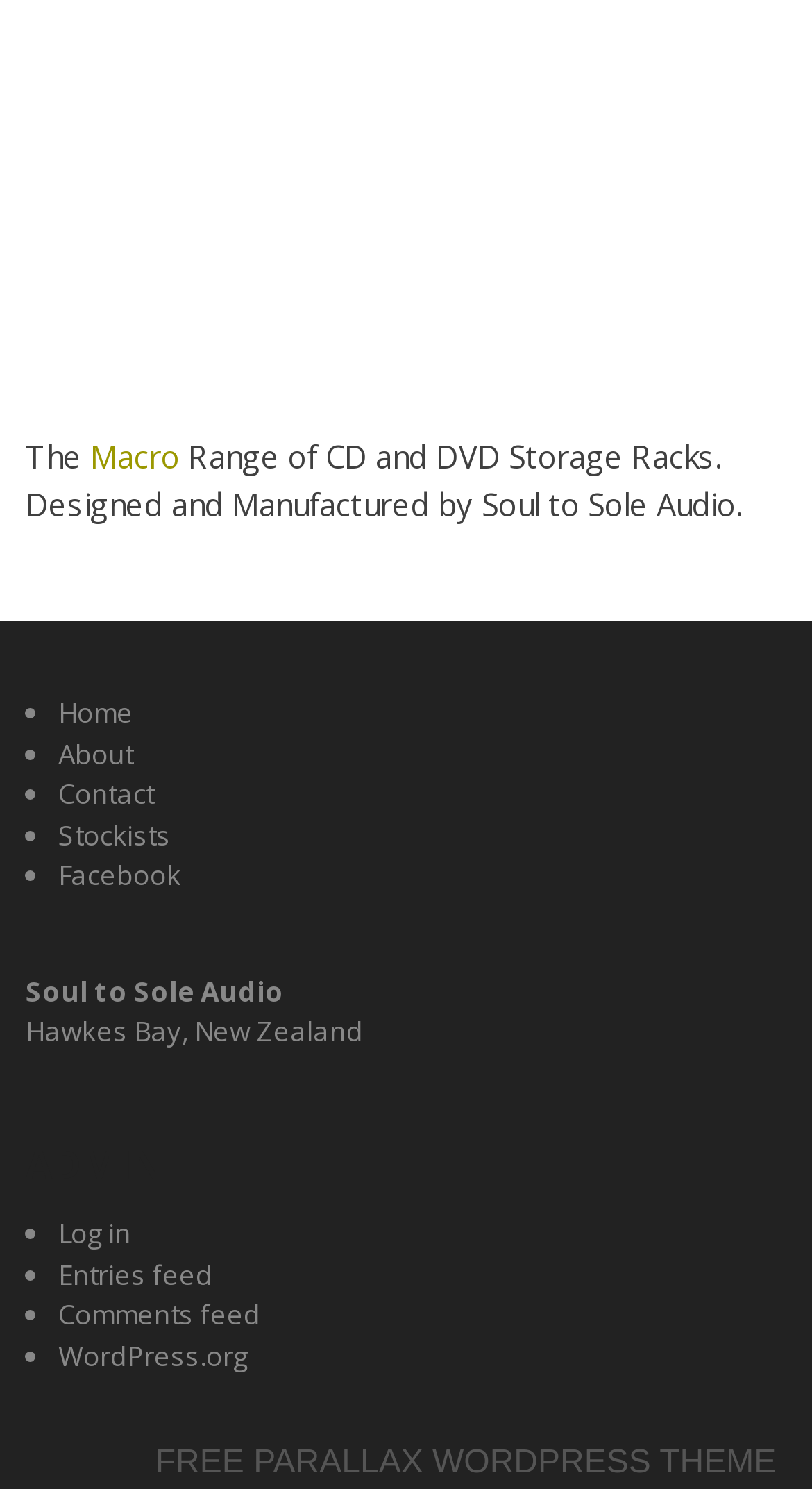Pinpoint the bounding box coordinates of the clickable element needed to complete the instruction: "Contact us directly". The coordinates should be provided as four float numbers between 0 and 1: [left, top, right, bottom].

None